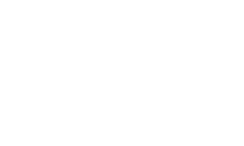Use a single word or phrase to respond to the question:
Are pets allowed in this apartment?

No